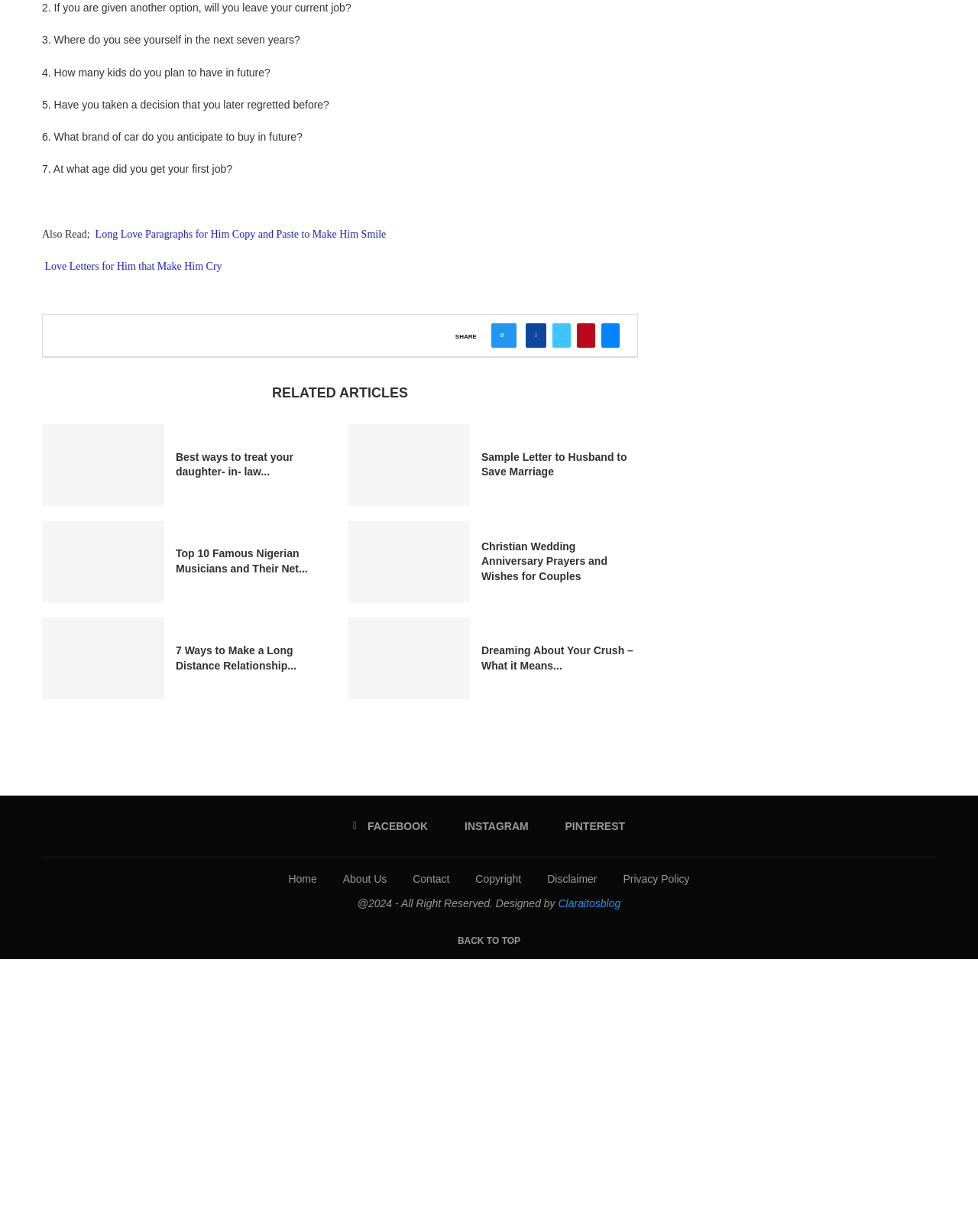Please provide a comprehensive answer to the question below using the information from the image: What is the purpose of the 'SHARE' button?

The 'SHARE' button is located at the bottom of the webpage, and it has options to share the content on Facebook, Twitter, Pinterest, and via Email, which suggests that the purpose of the 'SHARE' button is to allow users to share the content with others.